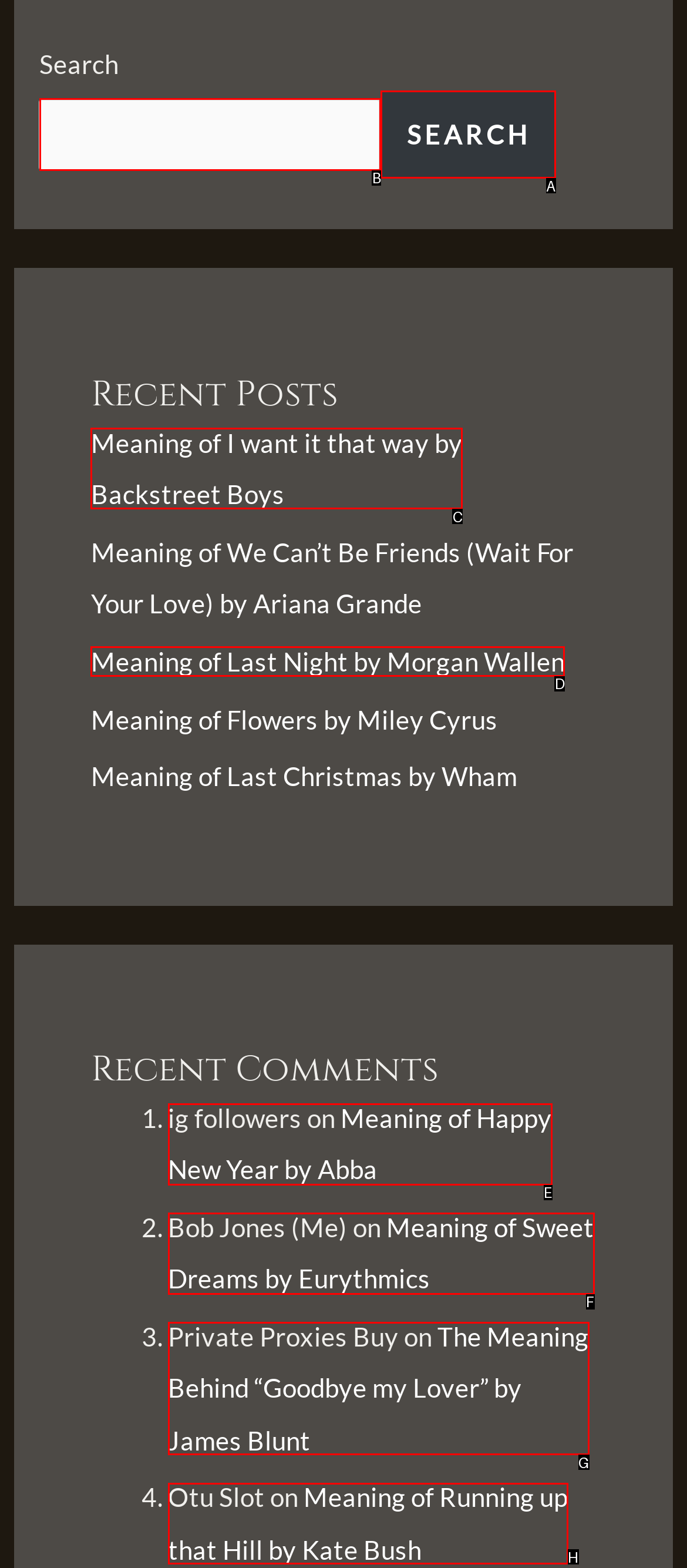Identify the HTML element that corresponds to the description: parent_node: SEARCH name="s" Provide the letter of the matching option directly from the choices.

B